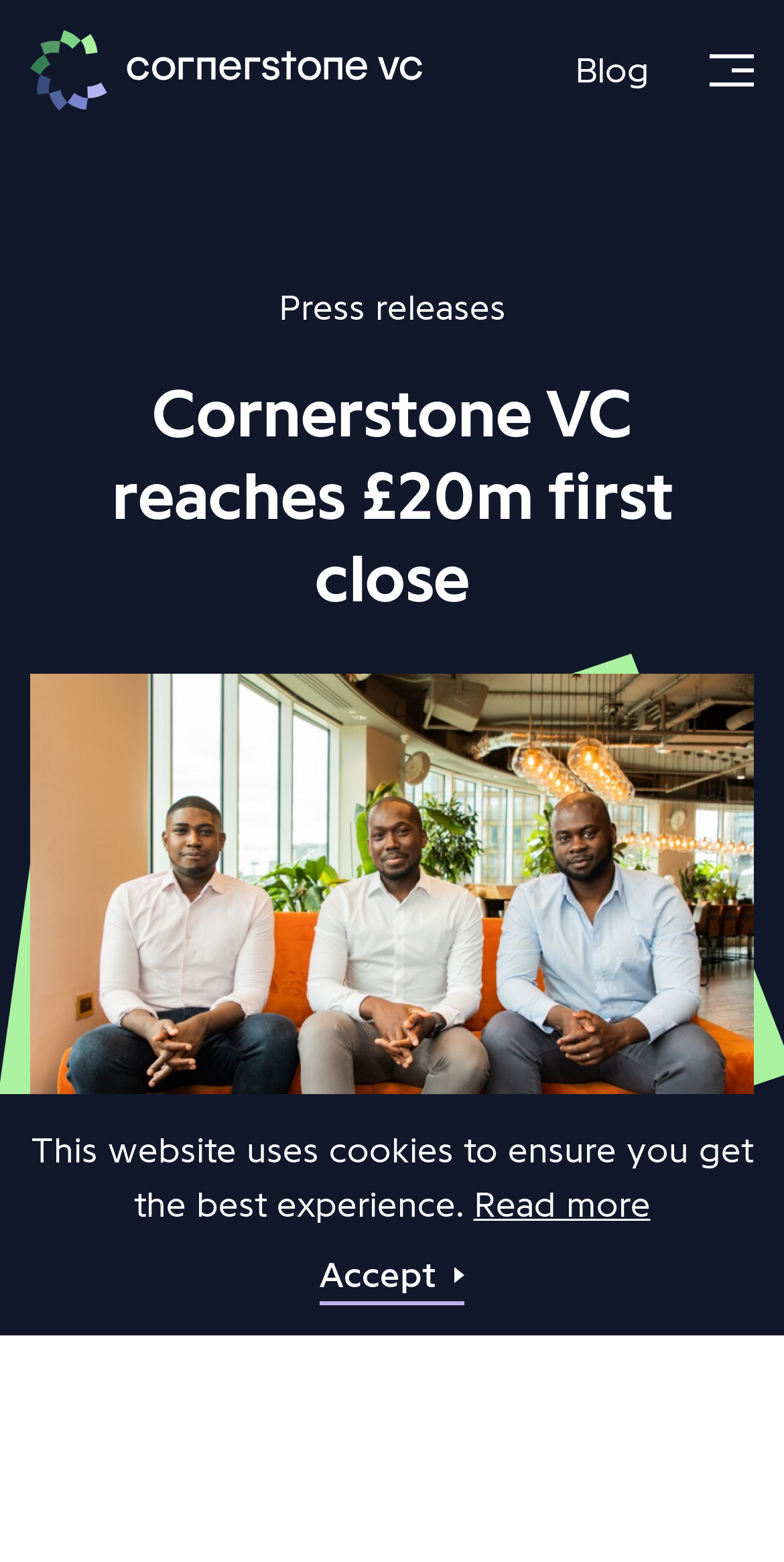Describe every aspect of the webpage in a detailed manner.

The webpage is about Cornerstone VC, a venture capital firm, and its recent achievement of reaching a £20m first close. At the top left of the page, there is a link to the Cornerstone VC website. Next to it, on the top right, are two more links: "Blog" and a button labeled "Menu". 

Below the top section, there is a heading that announces the news of Cornerstone VC reaching £20m first close. Underneath the heading, there is a section with a link to the author, Rodney Appiah, and the date of the article, August 3, 2022, along with an indication of the reading time, 3 minutes.

At the bottom of the page, there is a notice about the website using cookies, followed by a "Read more" link. Next to the notice, there is an "Accept" button.